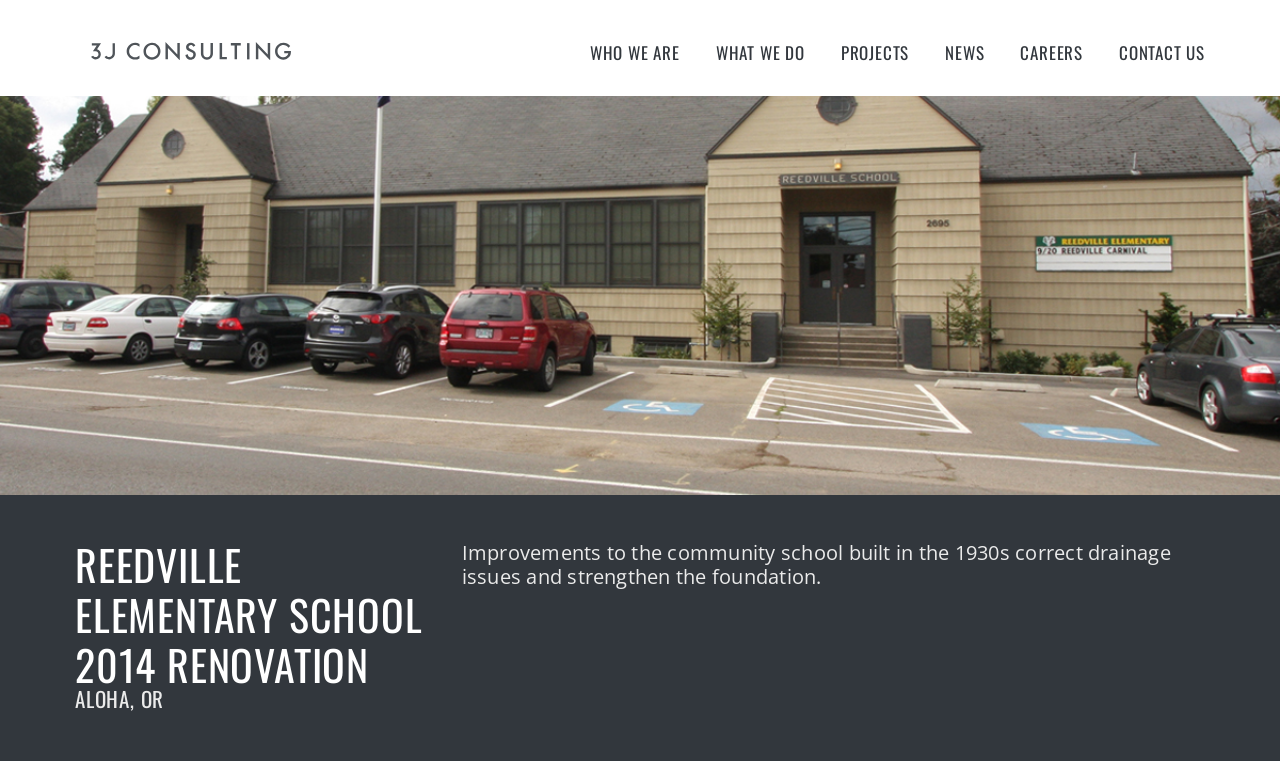Based on the element description: "Who We Are", identify the bounding box coordinates for this UI element. The coordinates must be four float numbers between 0 and 1, listed as [left, top, right, bottom].

[0.461, 0.05, 0.531, 0.086]